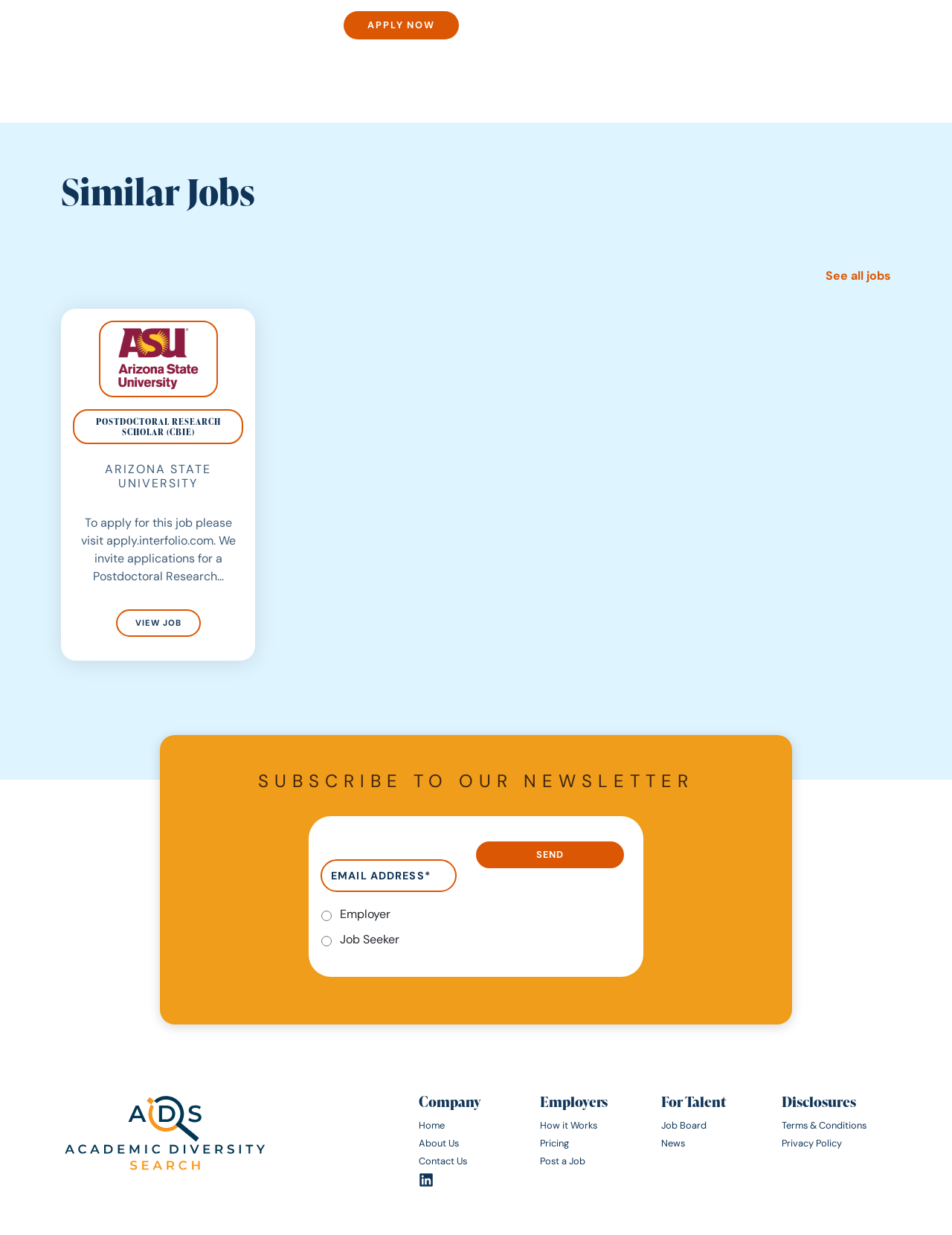Provide a brief response to the question below using one word or phrase:
What is the category of the newsletter subscription?

Employer or Job Seeker